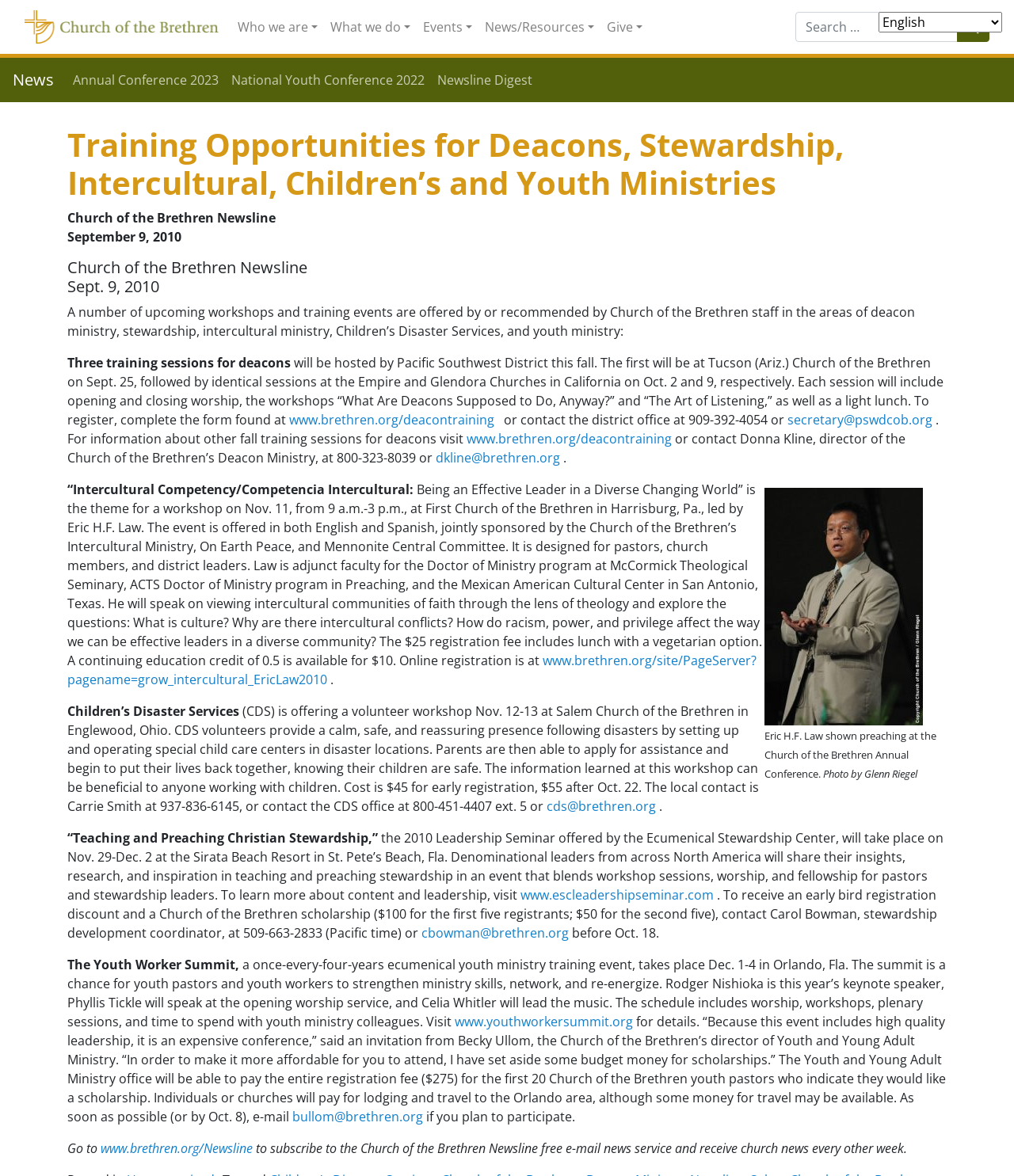Show the bounding box coordinates for the HTML element as described: "News/Resources".

[0.472, 0.009, 0.592, 0.036]